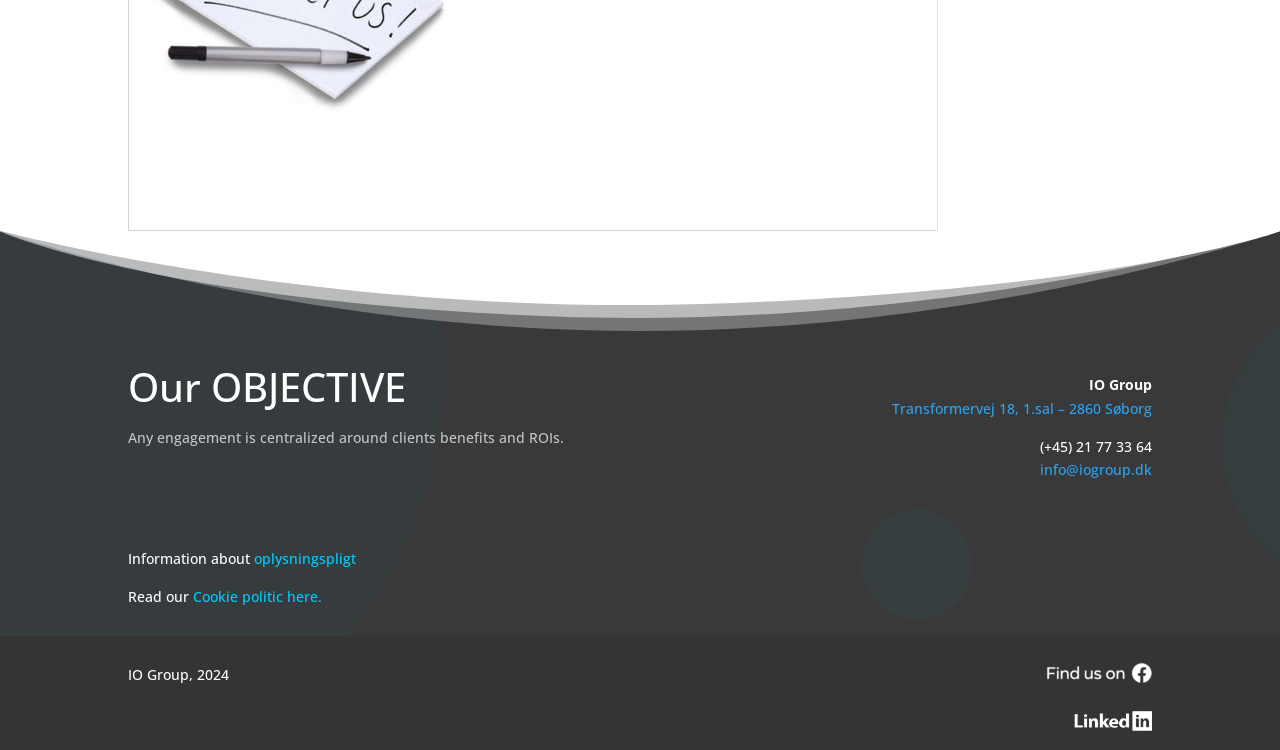Please provide the bounding box coordinate of the region that matches the element description: Cookie politic here.. Coordinates should be in the format (top-left x, top-left y, bottom-right x, bottom-right y) and all values should be between 0 and 1.

[0.151, 0.782, 0.252, 0.808]